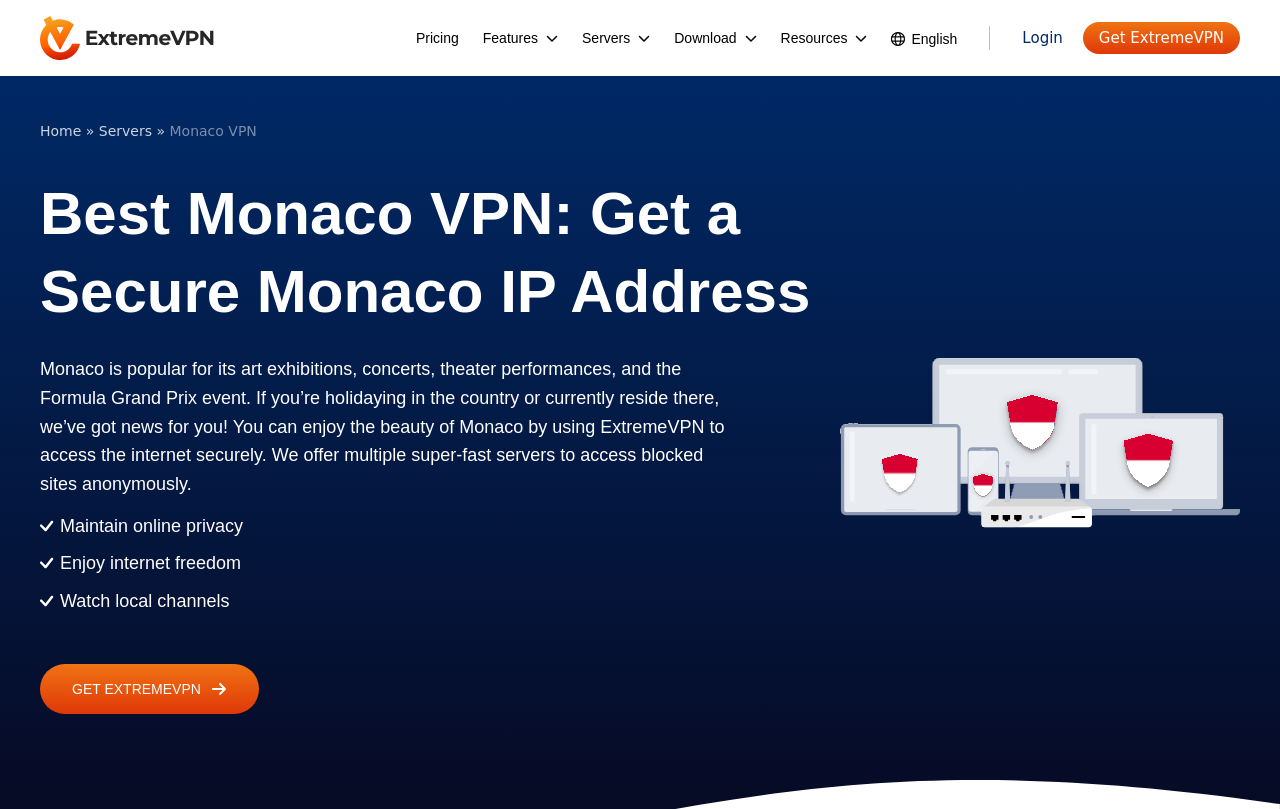Please determine the bounding box coordinates of the element's region to click for the following instruction: "Go to Pricing".

[0.325, 0.036, 0.358, 0.058]